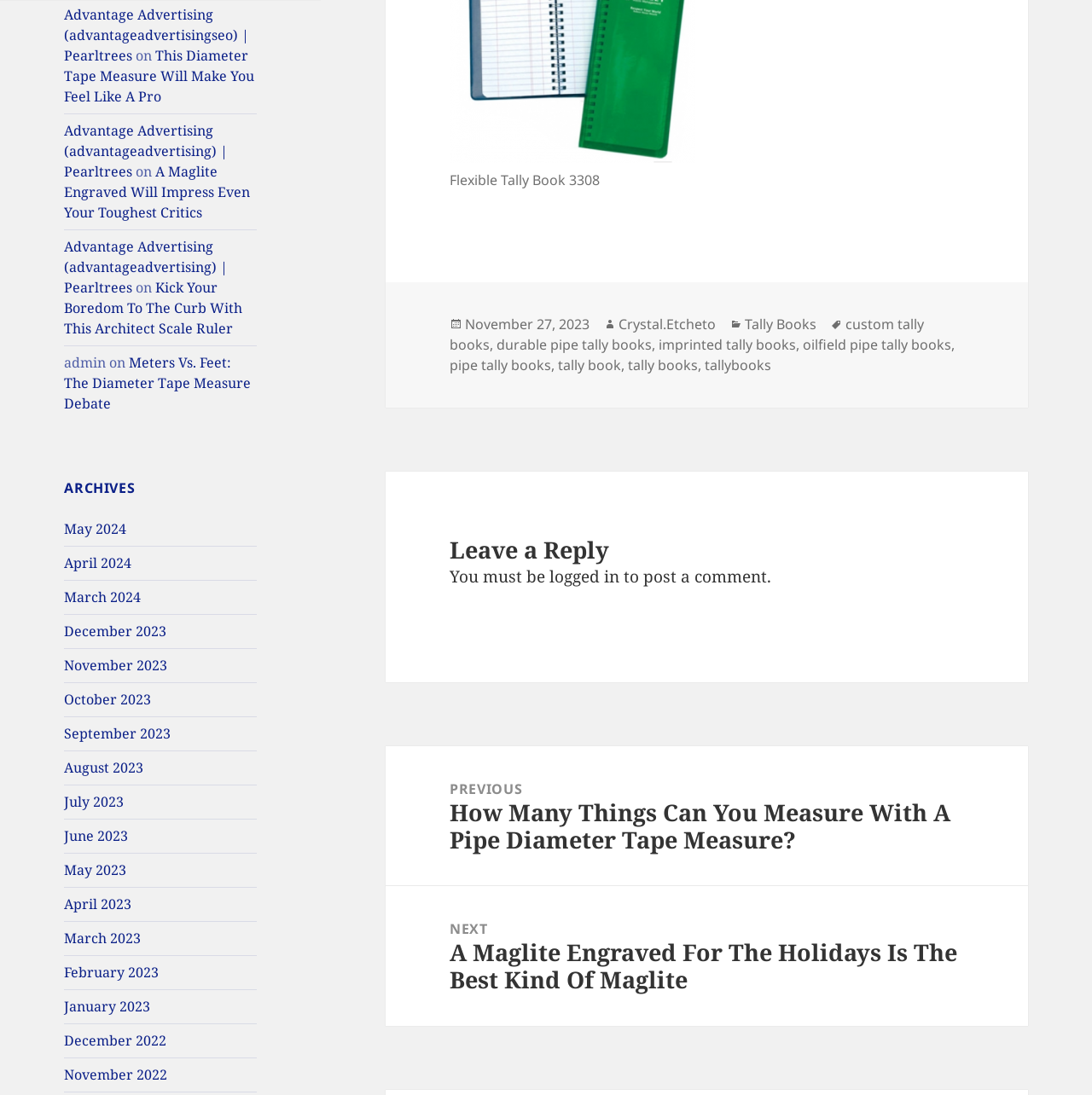Give a short answer to this question using one word or a phrase:
What is the date of the post?

November 27, 2023